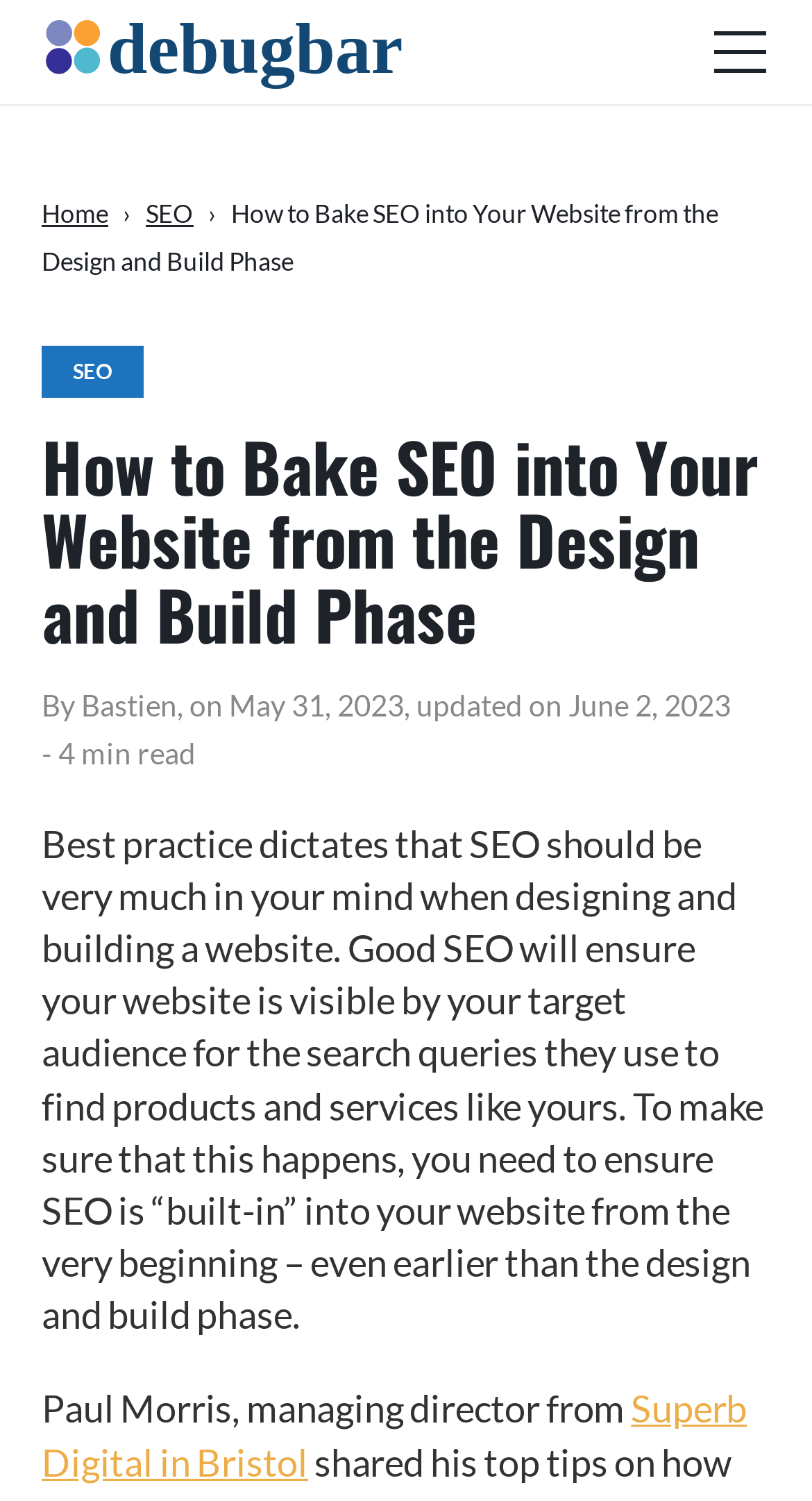How long does it take to read the current article?
Refer to the image and respond with a one-word or short-phrase answer.

4 min